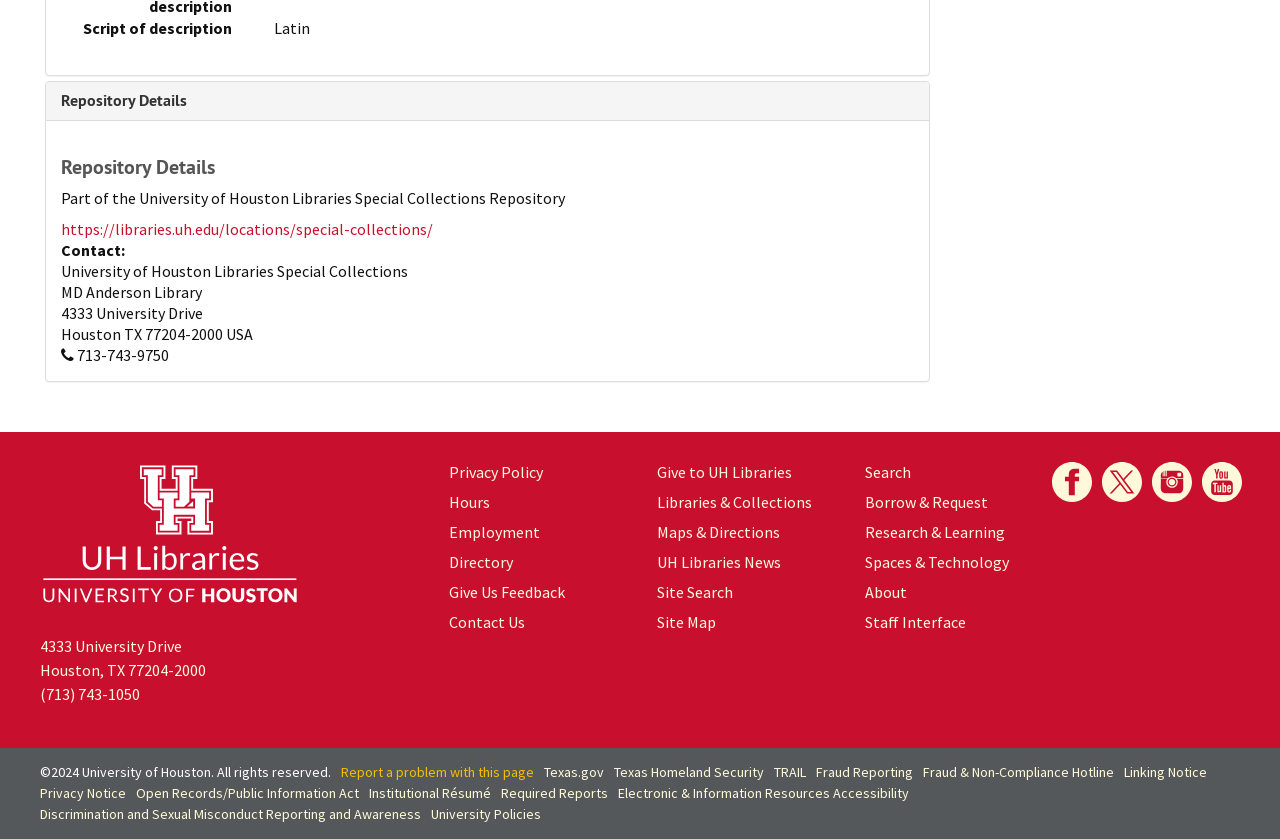Can you pinpoint the bounding box coordinates for the clickable element required for this instruction: "Click Repository Details"? The coordinates should be four float numbers between 0 and 1, i.e., [left, top, right, bottom].

[0.048, 0.108, 0.146, 0.133]